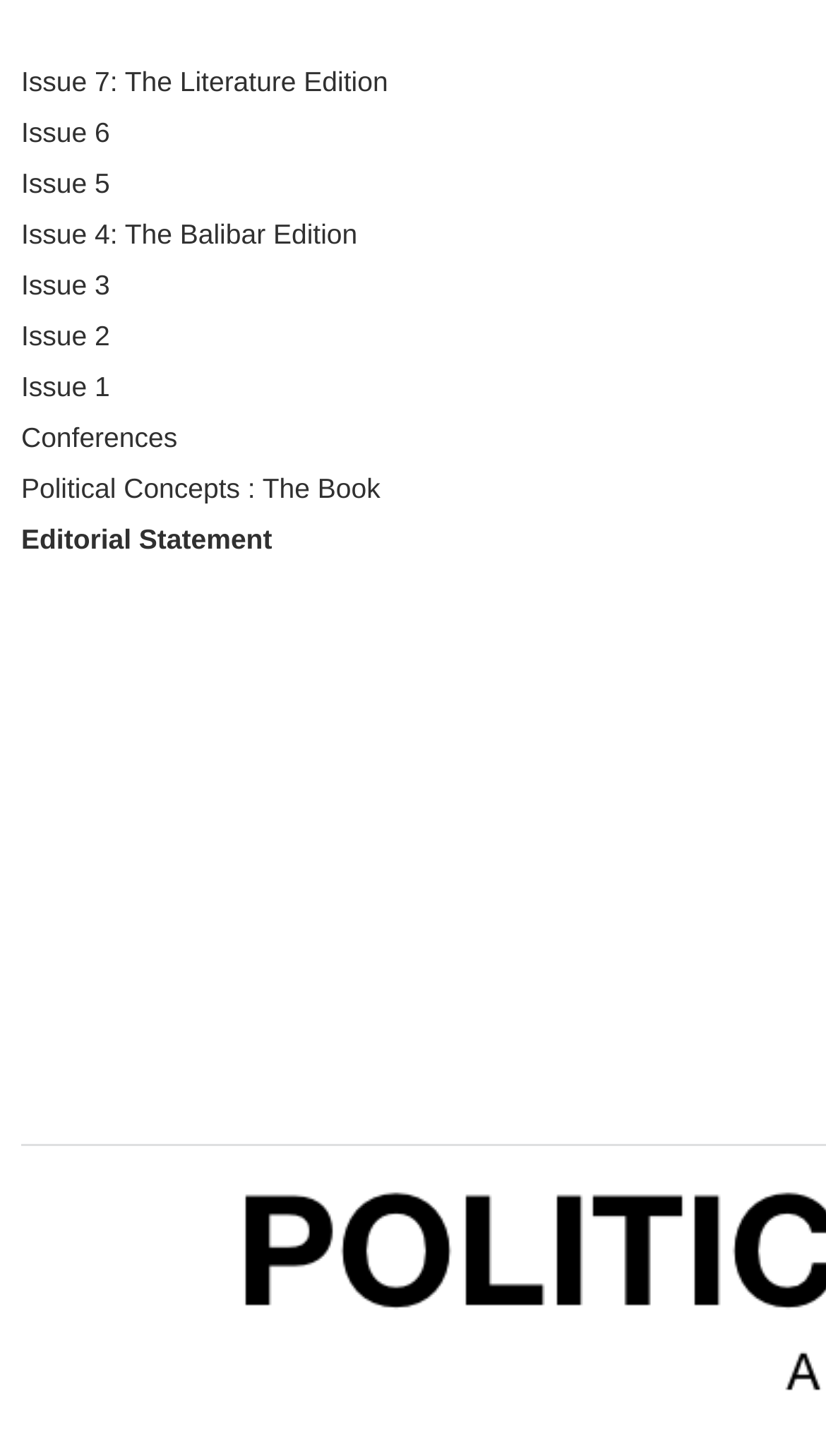Provide a brief response to the question using a single word or phrase: 
Are all issues listed in numerical order?

Yes